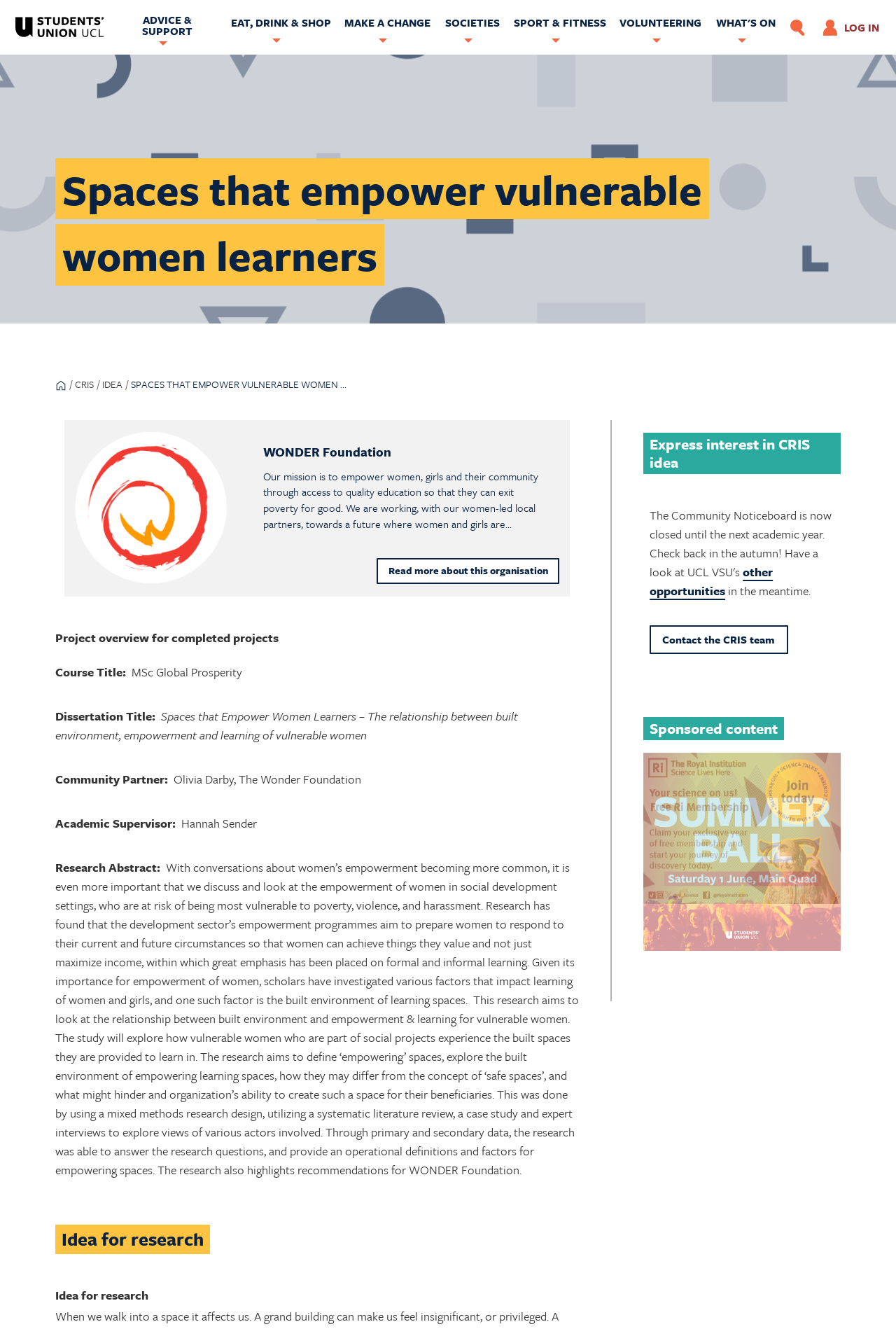Determine the bounding box coordinates for the UI element with the following description: "Advice & Support". The coordinates should be four float numbers between 0 and 1, represented as [left, top, right, bottom].

[0.13, 0.011, 0.244, 0.031]